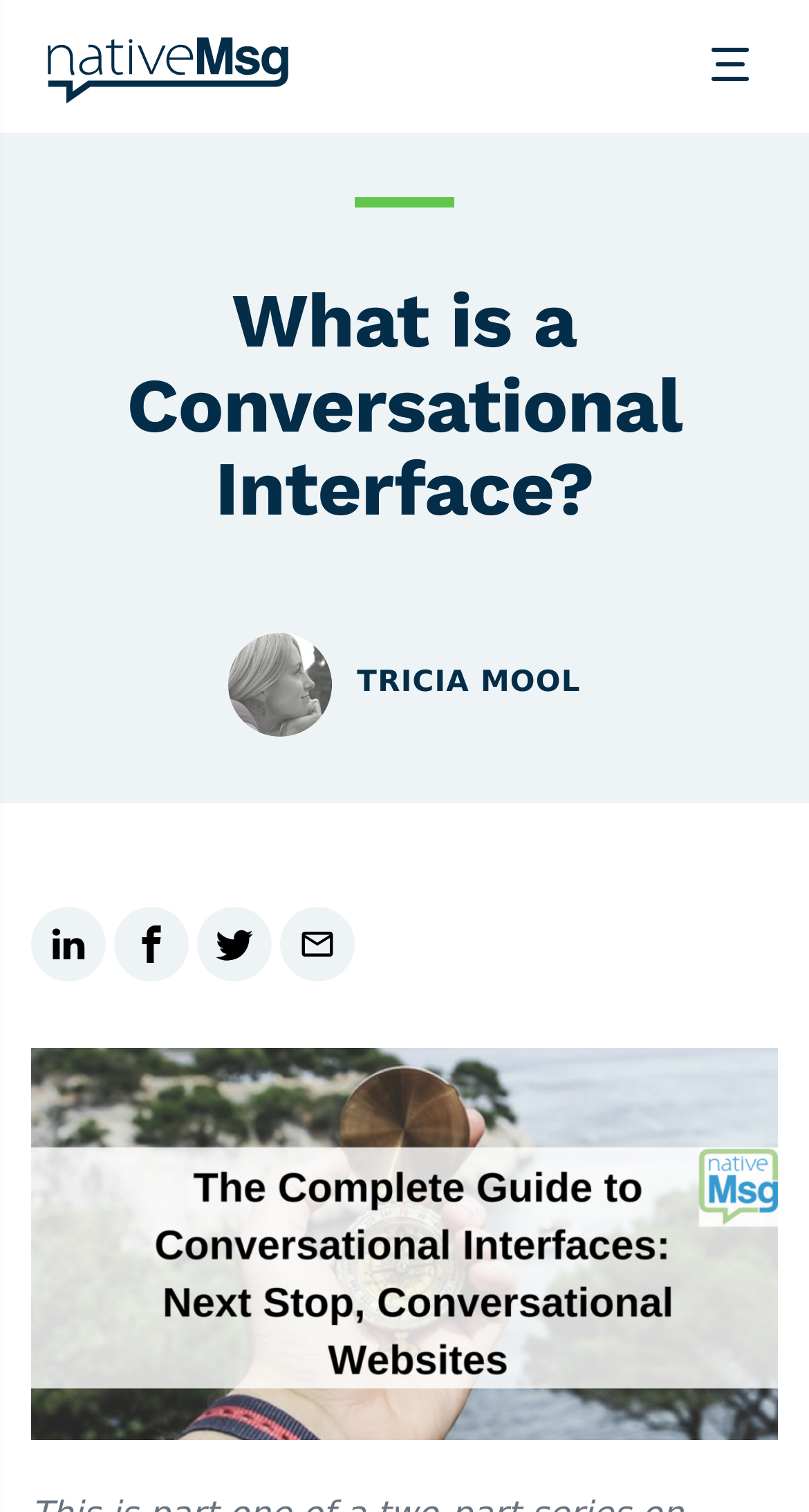Identify the bounding box coordinates for the UI element that matches this description: "alt="nativeMsg"".

[0.058, 0.021, 0.571, 0.065]